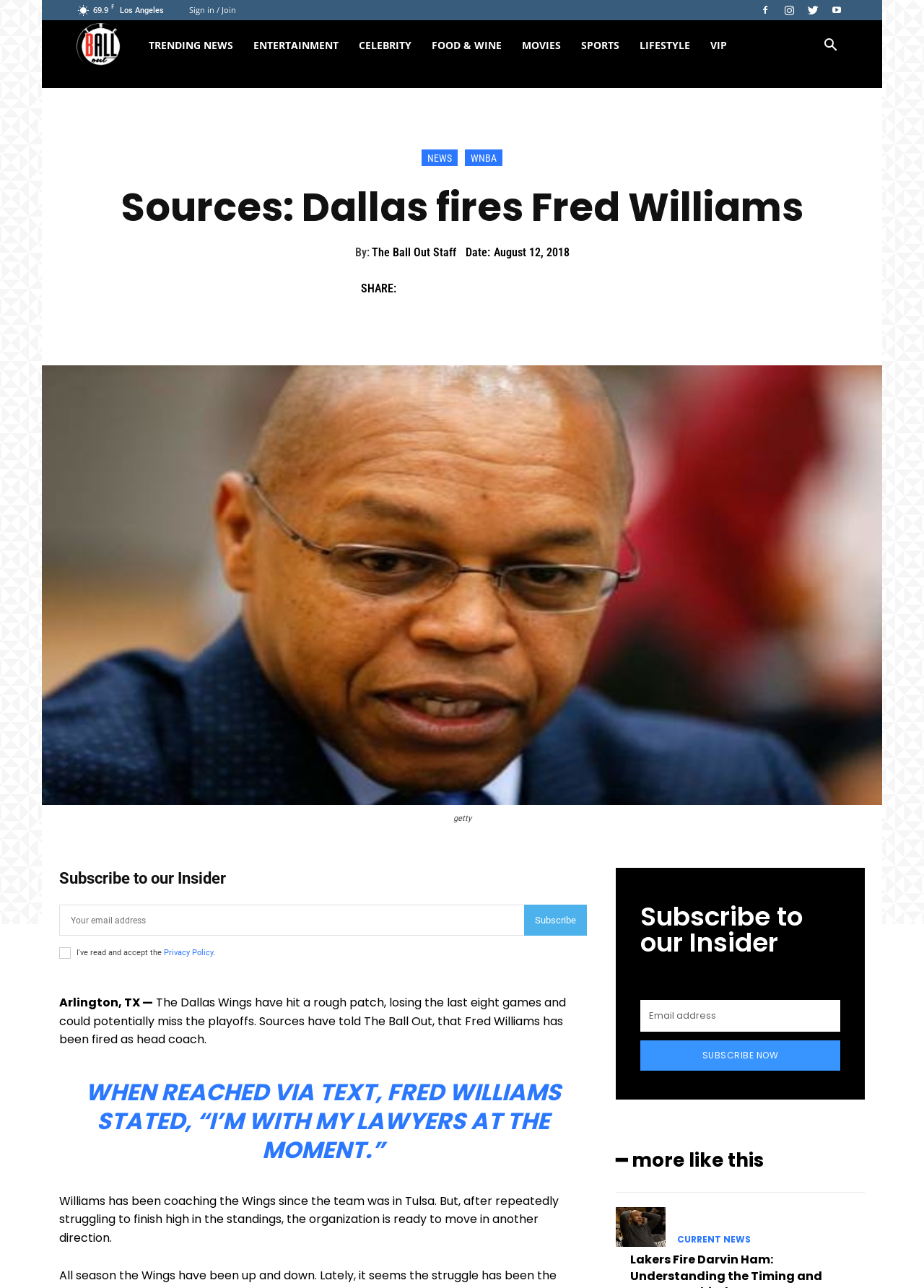Locate the bounding box coordinates of the clickable area to execute the instruction: "Read more articles like this". Provide the coordinates as four float numbers between 0 and 1, represented as [left, top, right, bottom].

[0.666, 0.893, 0.826, 0.909]